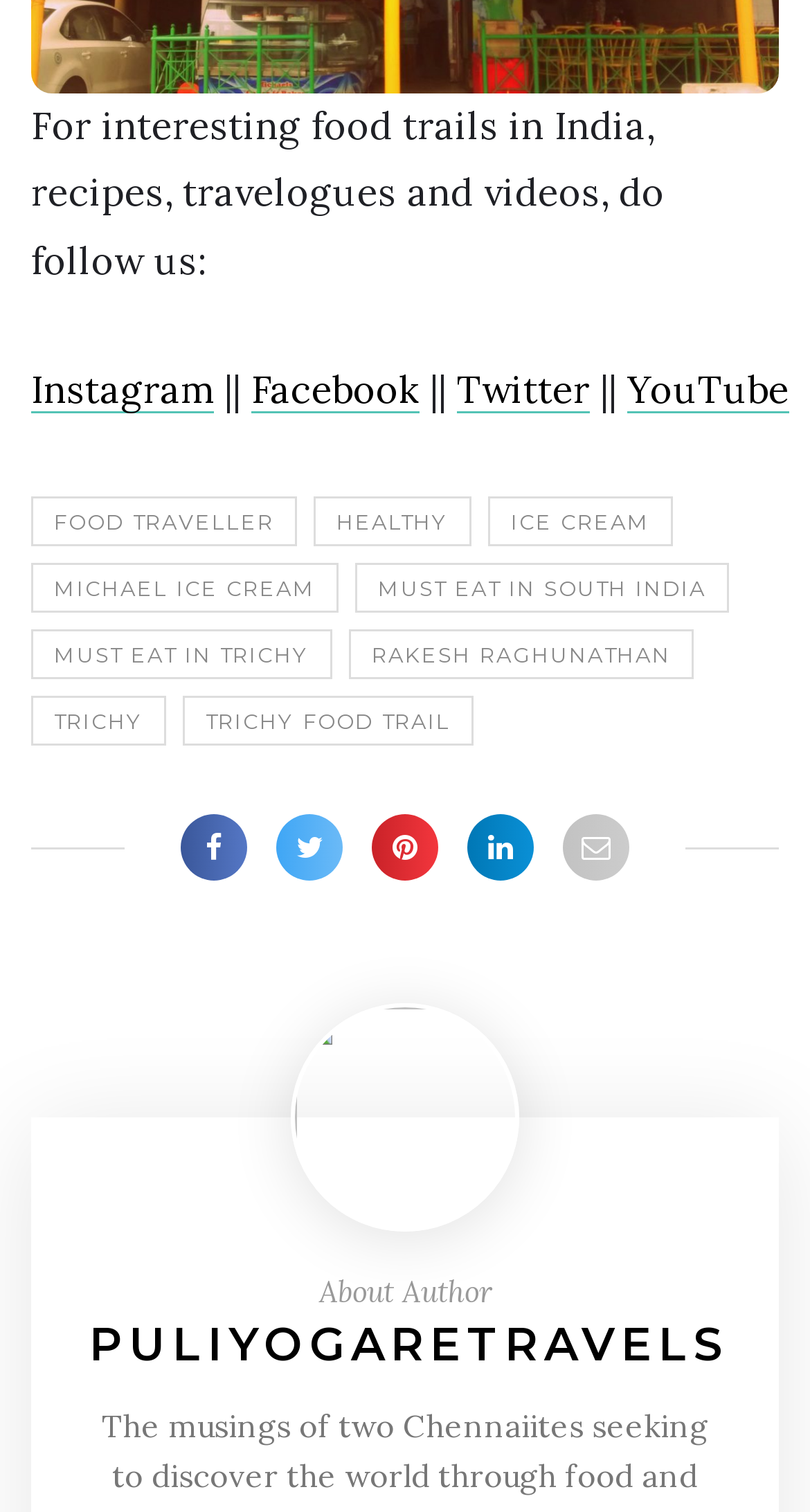Pinpoint the bounding box coordinates of the clickable element needed to complete the instruction: "Read about the author". The coordinates should be provided as four float numbers between 0 and 1: [left, top, right, bottom].

[0.394, 0.842, 0.606, 0.867]